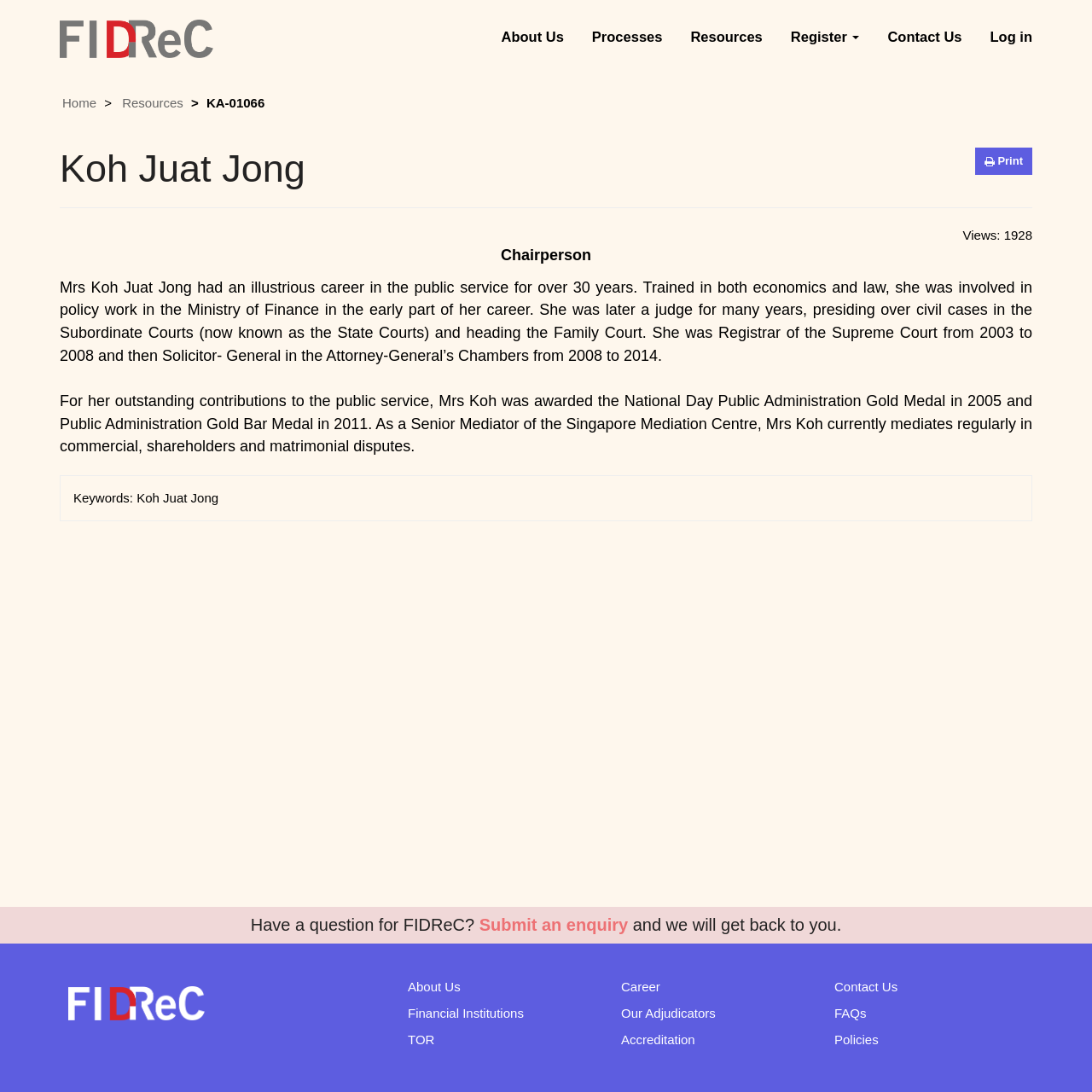Determine the bounding box for the UI element that matches this description: "2020 Recorded Sessions".

None